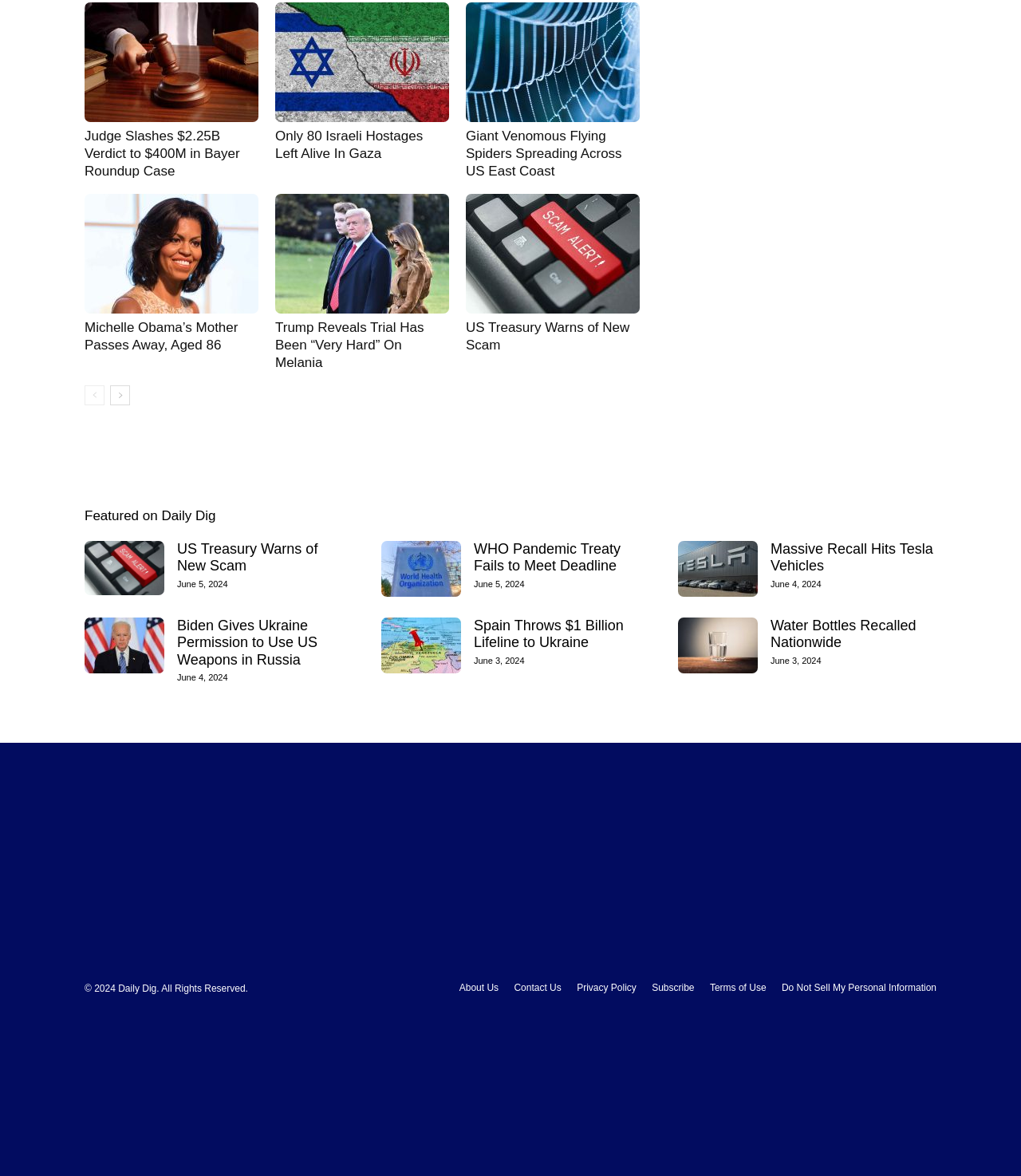Can you find the bounding box coordinates for the element to click on to achieve the instruction: "read about US Treasury Warns of New Scam"?

[0.456, 0.165, 0.627, 0.266]